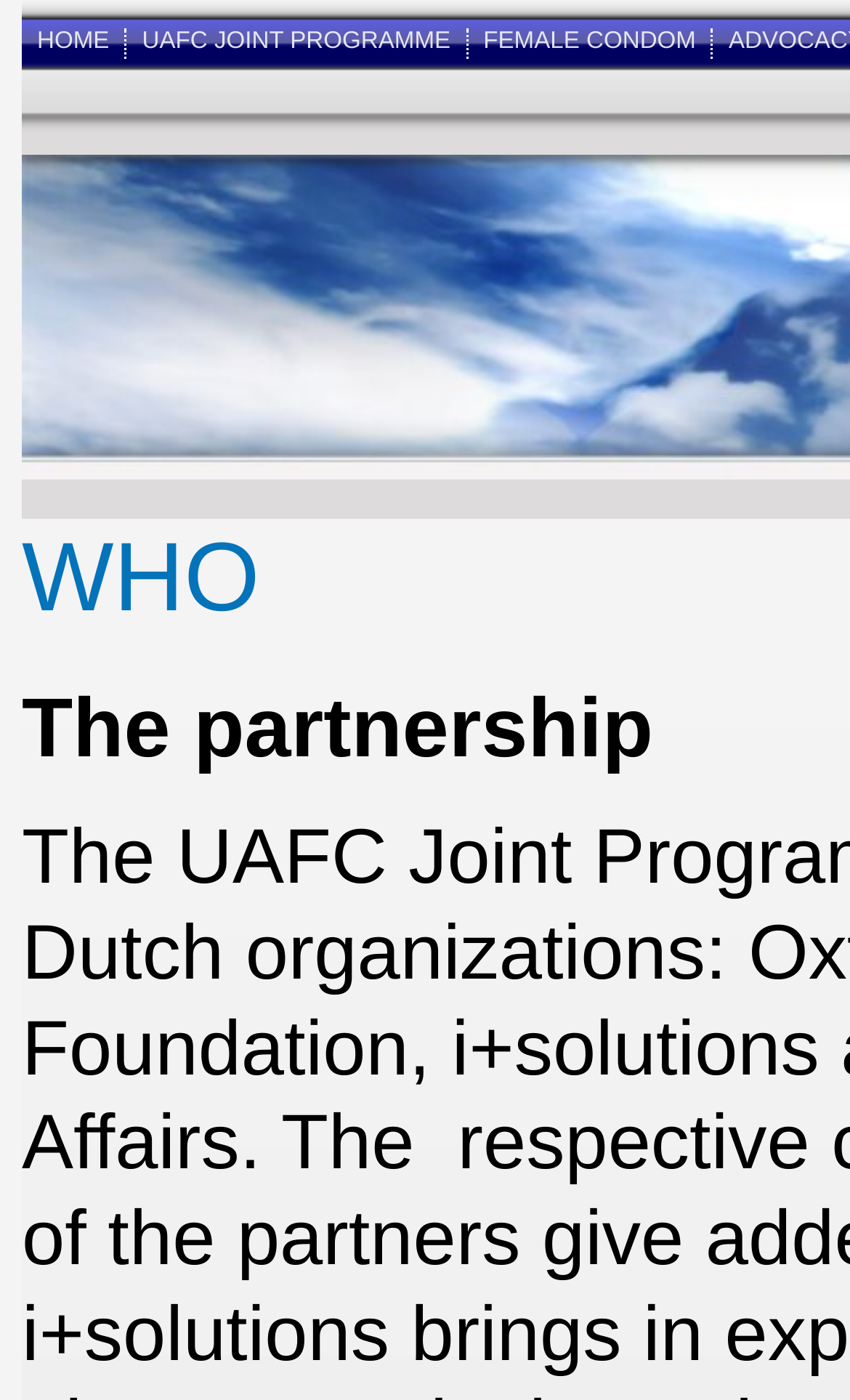Determine the bounding box for the described HTML element: "FEMALE CONDOM". Ensure the coordinates are four float numbers between 0 and 1 in the format [left, top, right, bottom].

[0.569, 0.02, 0.819, 0.039]